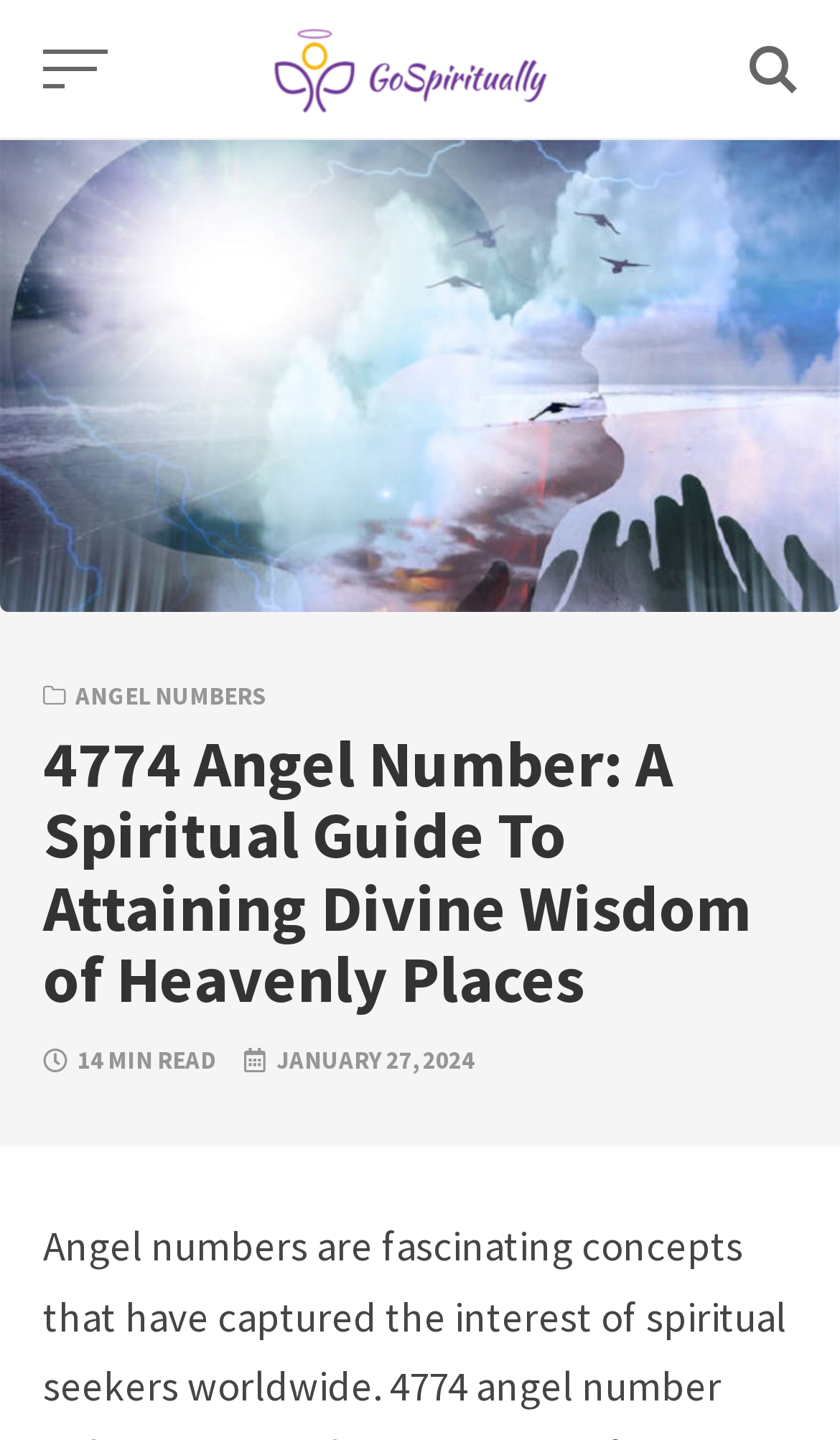What is the icon on the top-right corner of the webpage?
Please answer the question with a single word or phrase, referencing the image.

ue800